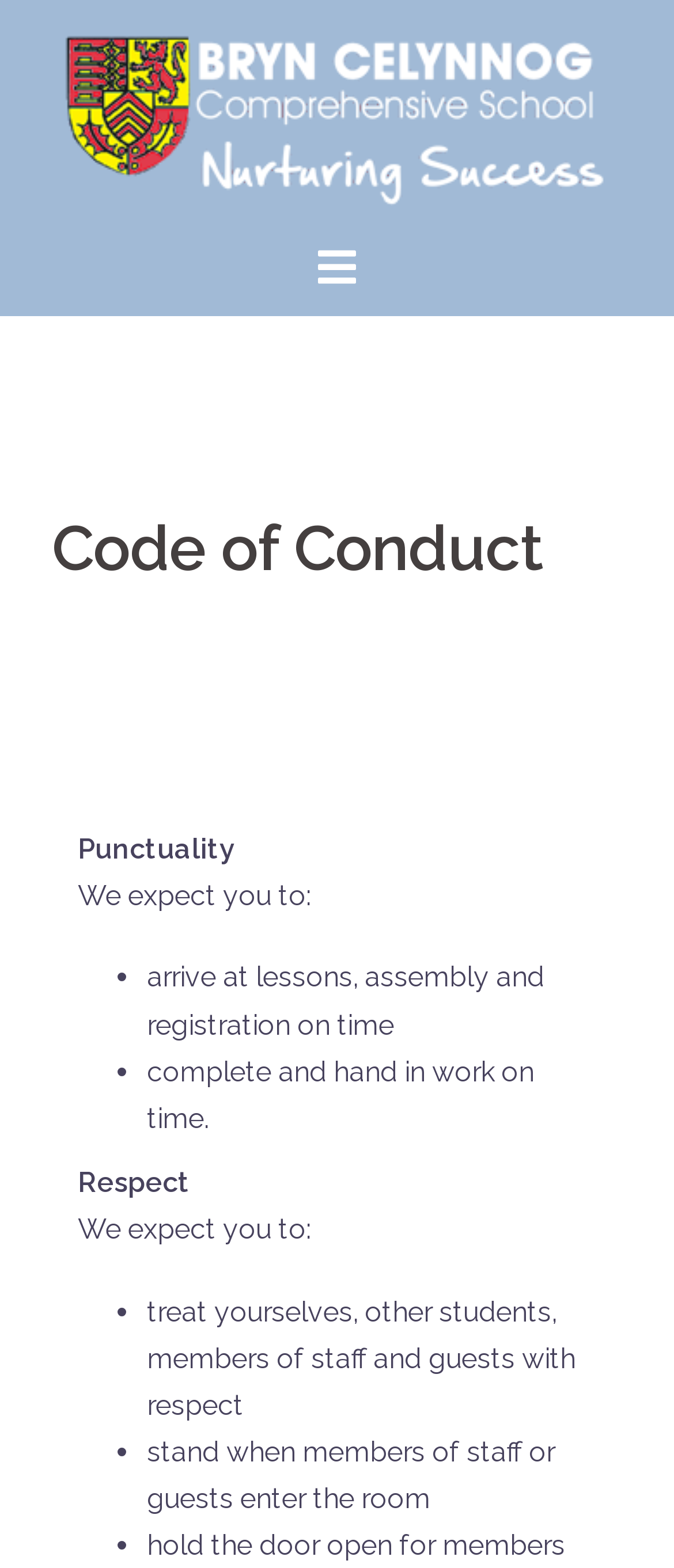Please answer the following question using a single word or phrase: 
How many expectations are listed under 'Respect'?

2